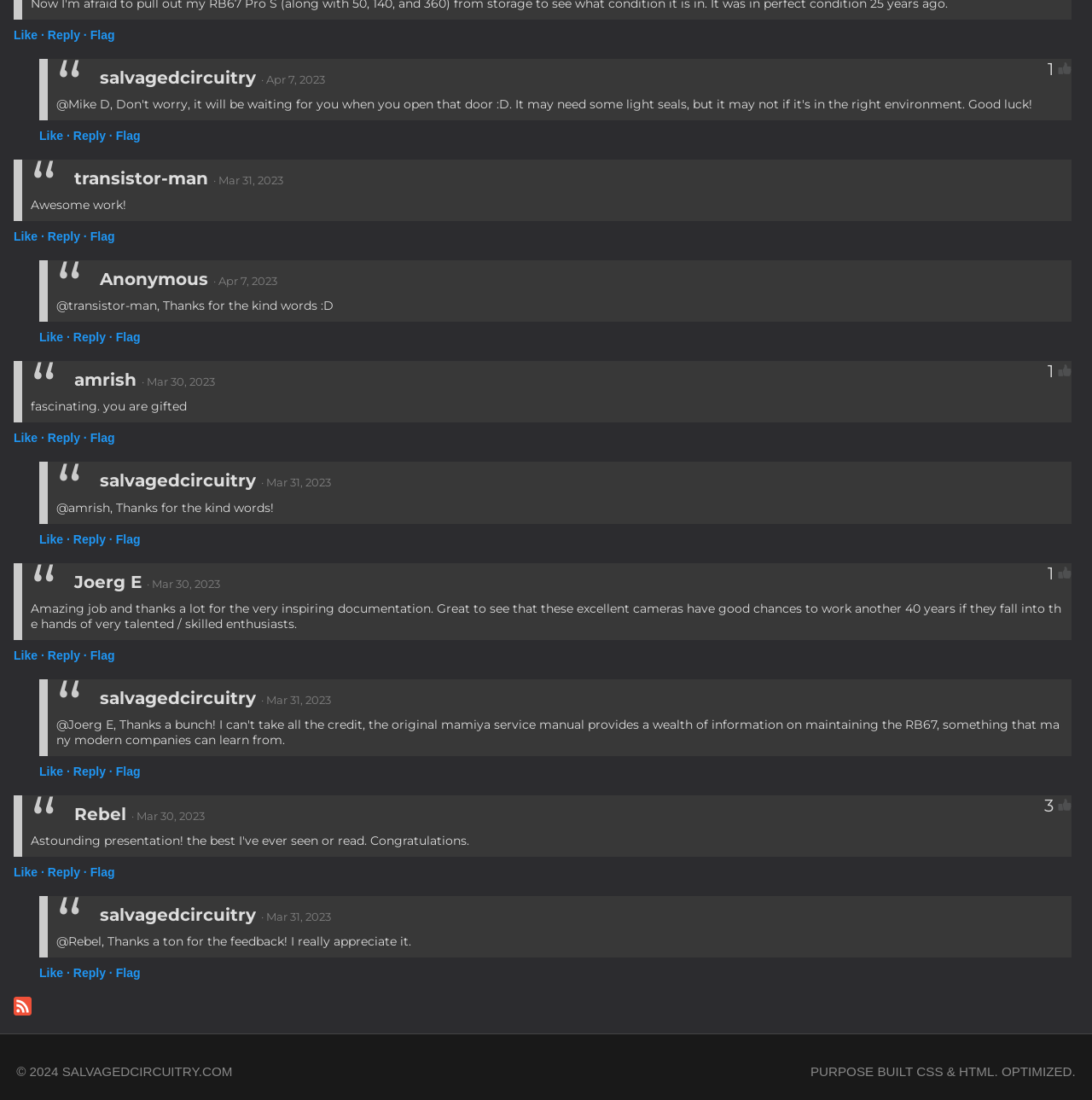How many likes does the first comment have? Examine the screenshot and reply using just one word or a brief phrase.

1